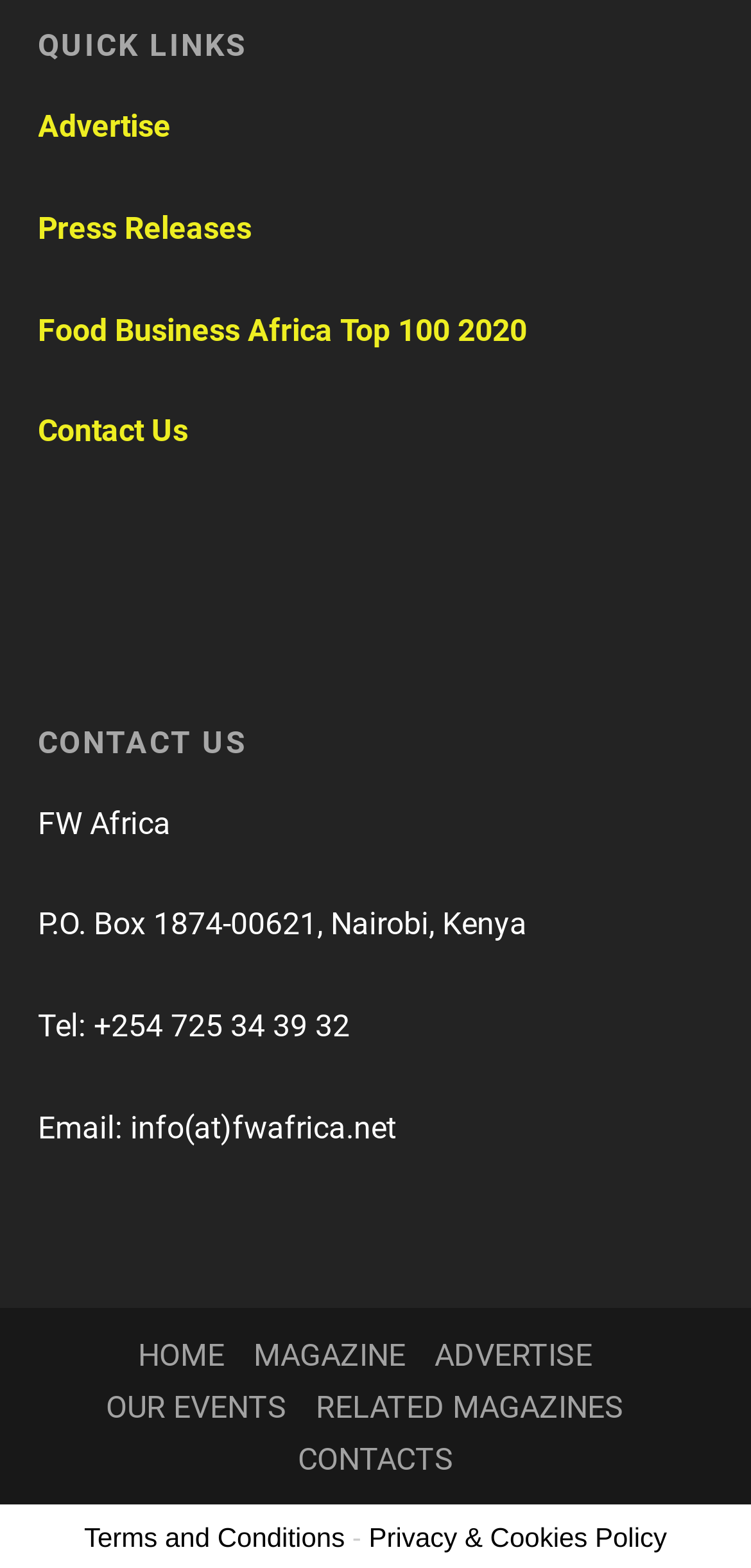Answer the question in a single word or phrase:
What is the link to the CONTACT US page?

Contact Us